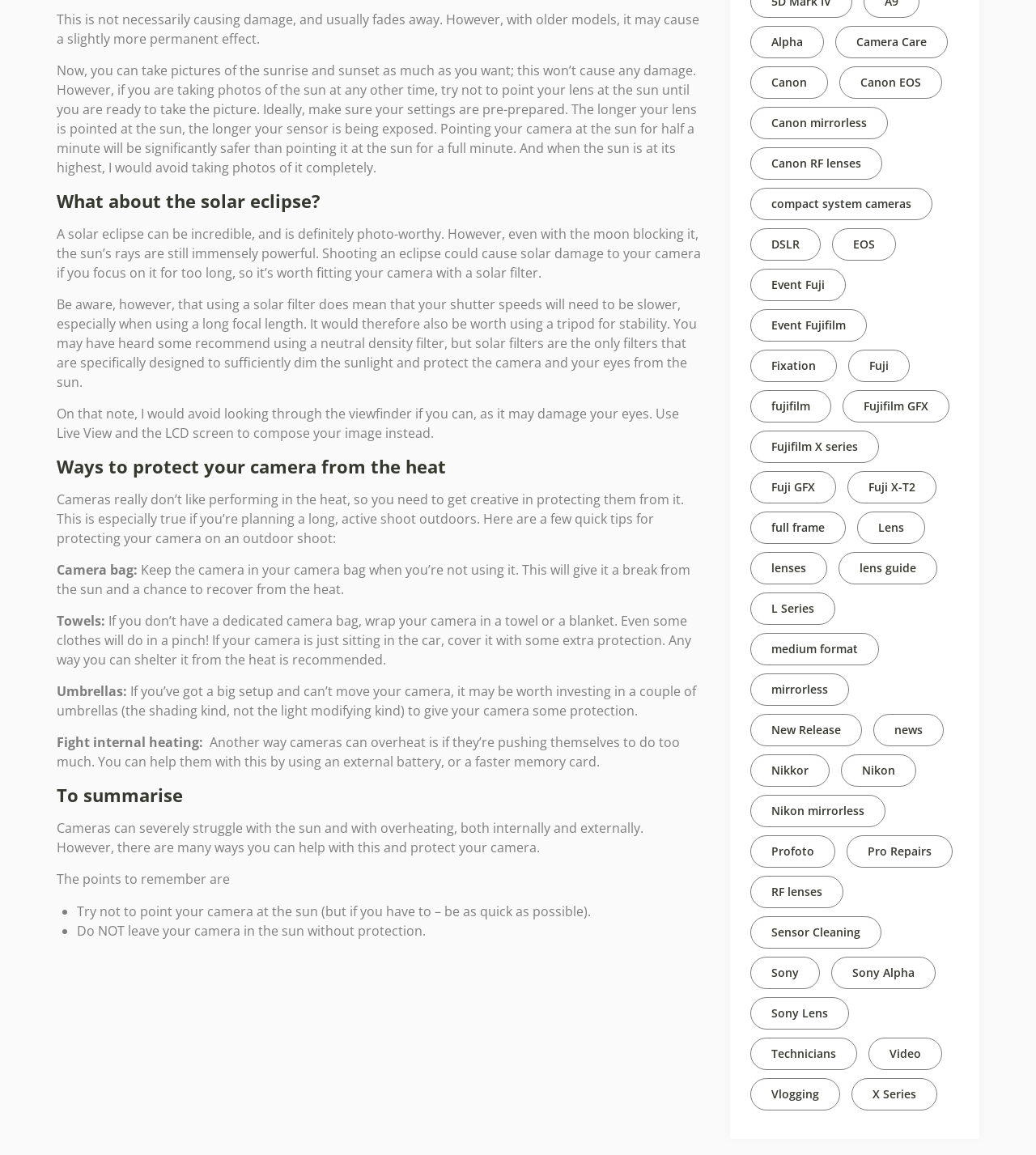Please identify the bounding box coordinates of the clickable region that I should interact with to perform the following instruction: "Click on 'Canon'". The coordinates should be expressed as four float numbers between 0 and 1, i.e., [left, top, right, bottom].

[0.724, 0.058, 0.799, 0.086]